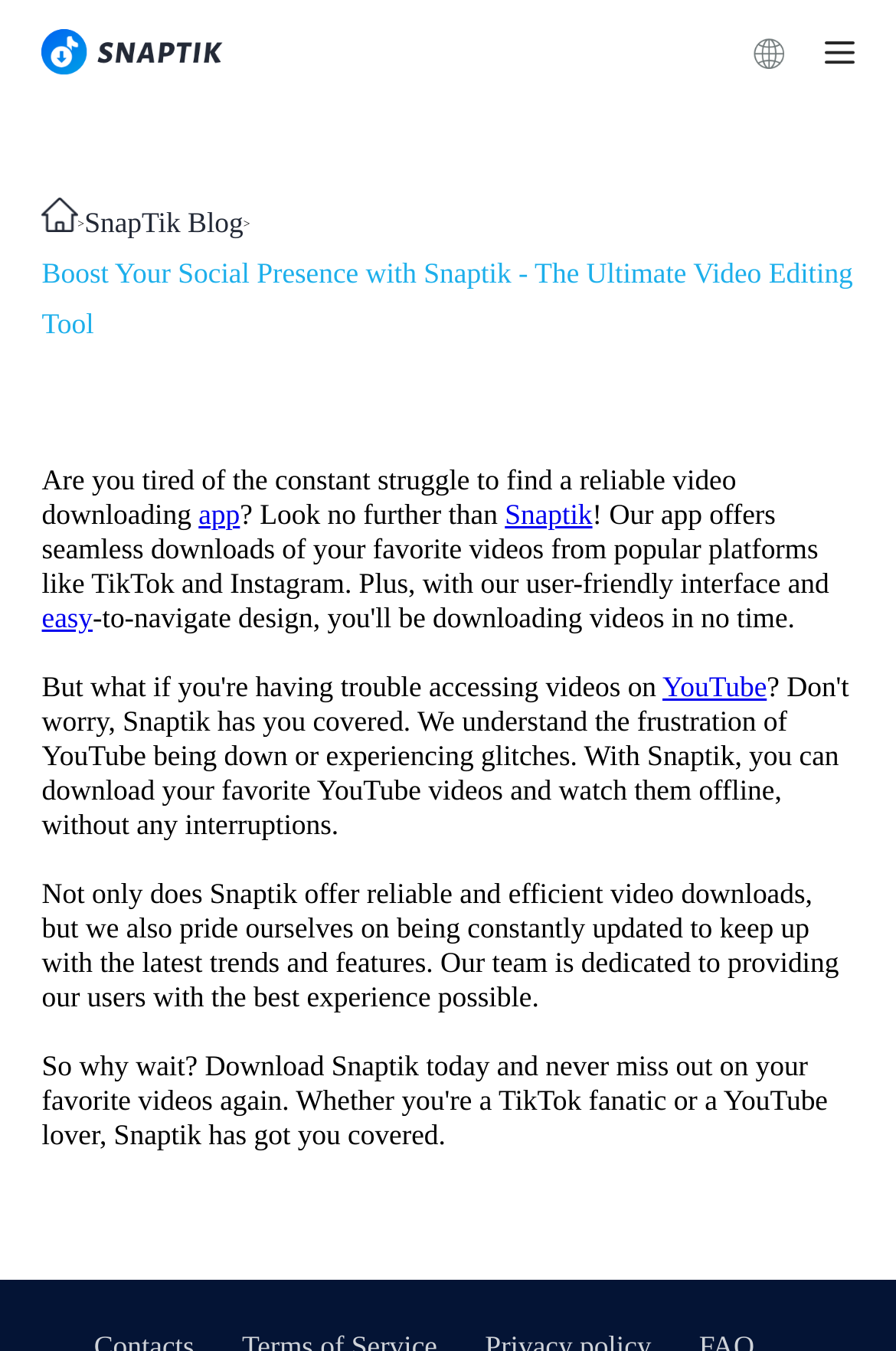Based on the element description: "easy", identify the UI element and provide its bounding box coordinates. Use four float numbers between 0 and 1, [left, top, right, bottom].

[0.047, 0.445, 0.103, 0.469]